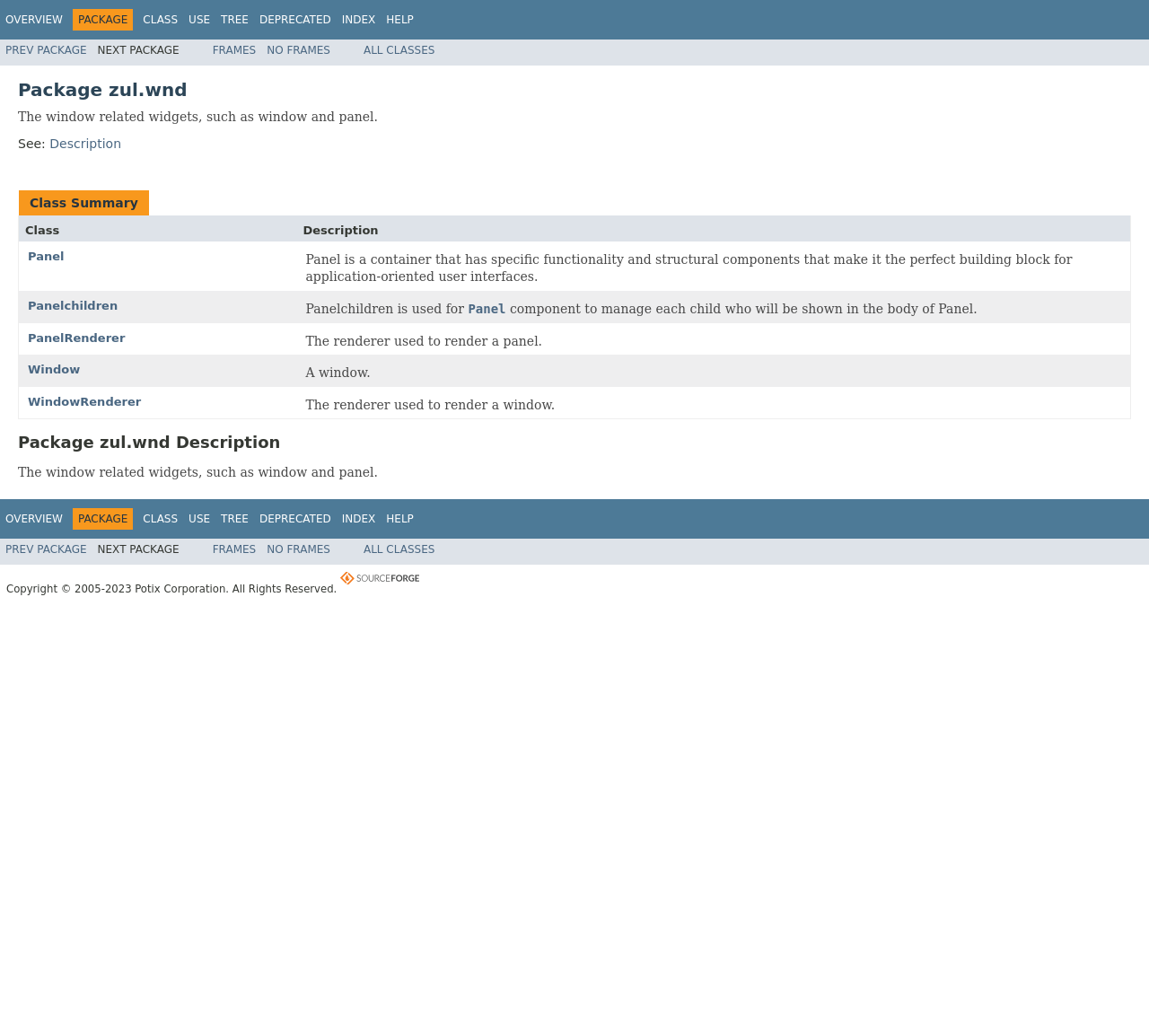What is the renderer used to render a window?
Refer to the image and give a detailed response to the question.

The renderer used to render a window can be found in the description of the Window class in the 'Class Summary' table, which states that 'The renderer used to render a window' is WindowRenderer.